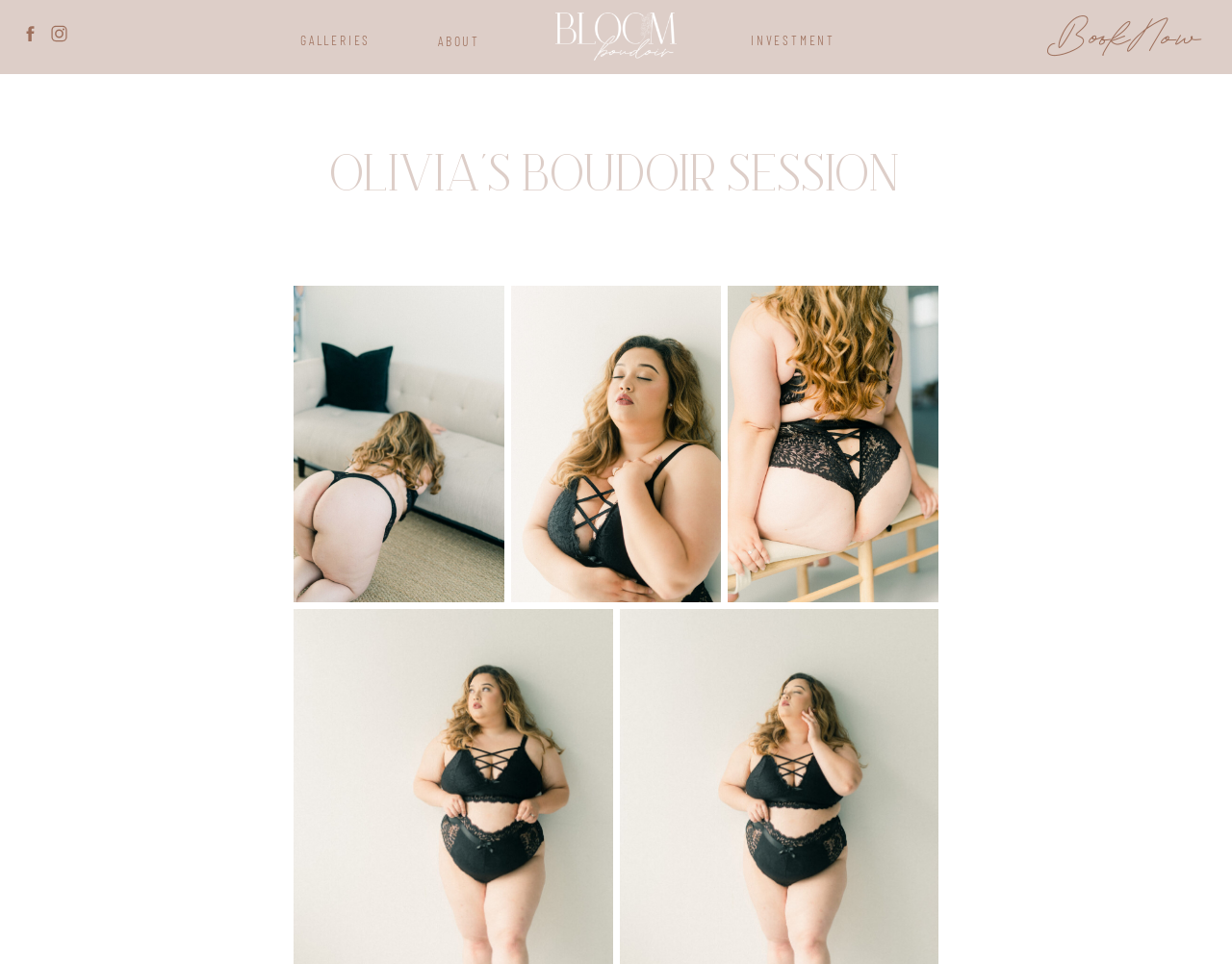Create a detailed summary of the webpage's content and design.

The webpage appears to be a photography portfolio or gallery, specifically showcasing Olivia's Boudoir Session. At the top right corner, there are four links: "BookNow", "INVESTMENT", "ABOUT", and "GALLERIES", which are likely navigation links to other sections of the website. 

Below these links, there is a large heading that reads "Olivia’s Boudoir Session". Underneath the heading, there are three figures or images arranged horizontally, taking up most of the page's width. These images are likely showcasing Olivia's boudoir photography session.

At the top left corner, there are two small images, possibly logos or icons. The overall layout is organized, with clear headings and concise text, making it easy to navigate and focus on the showcased photography session.